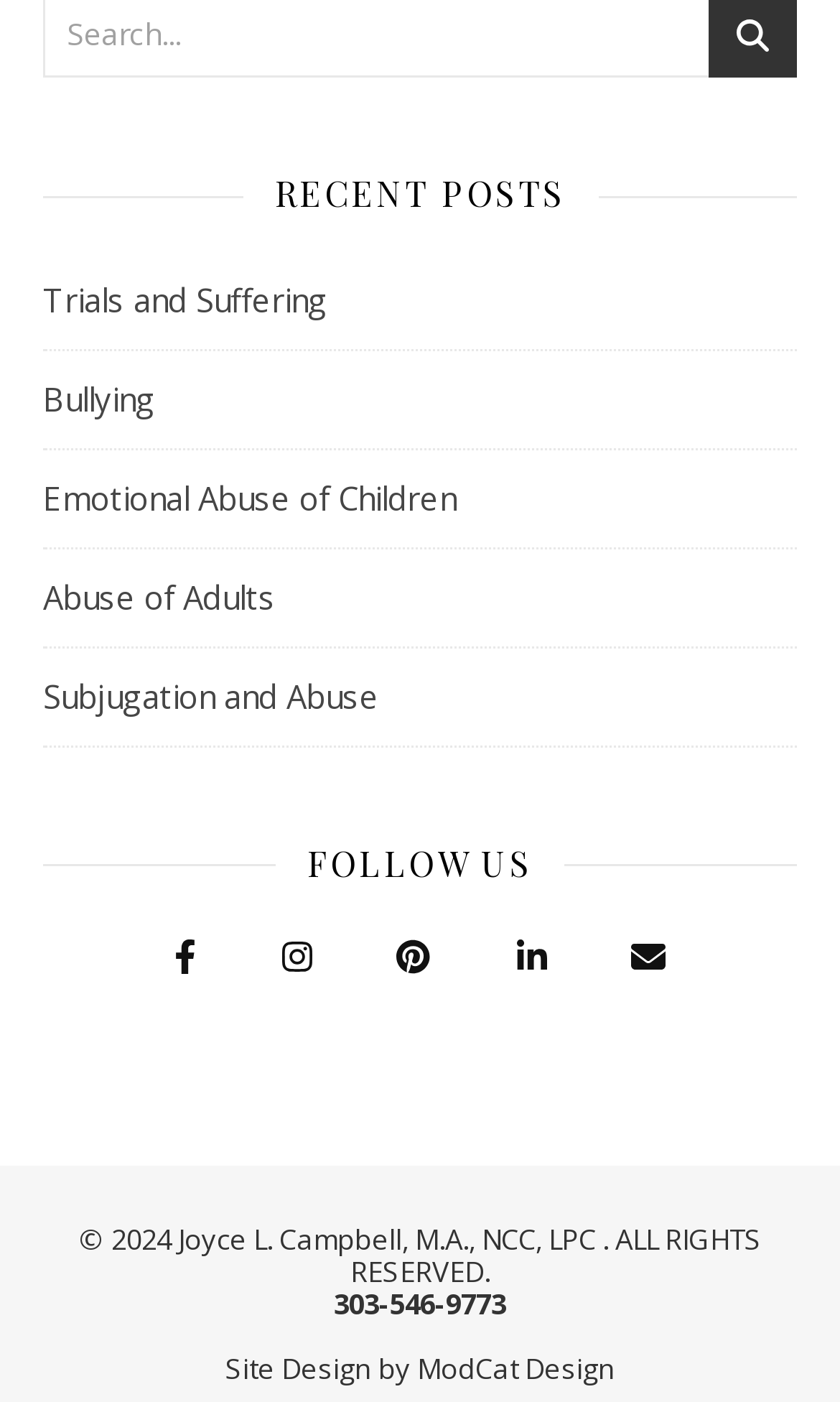Using the information shown in the image, answer the question with as much detail as possible: Who is the author of the website?

The author of the website is Joyce L. Campbell, M.A., NCC, LPC, as mentioned in the copyright notice at the bottom of the webpage.